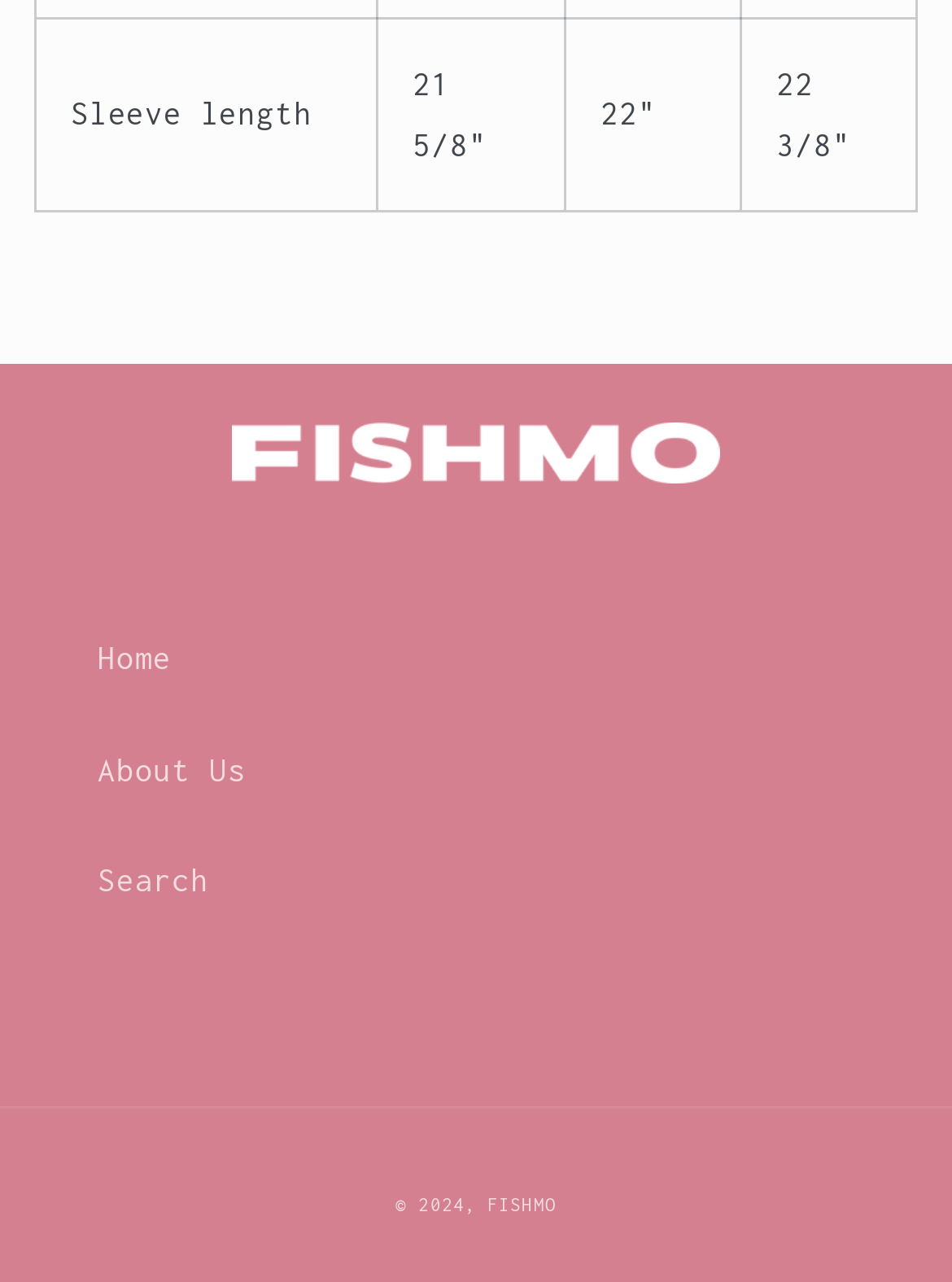Provide a brief response to the question using a single word or phrase: 
What is the first sleeve length option?

21 5/8